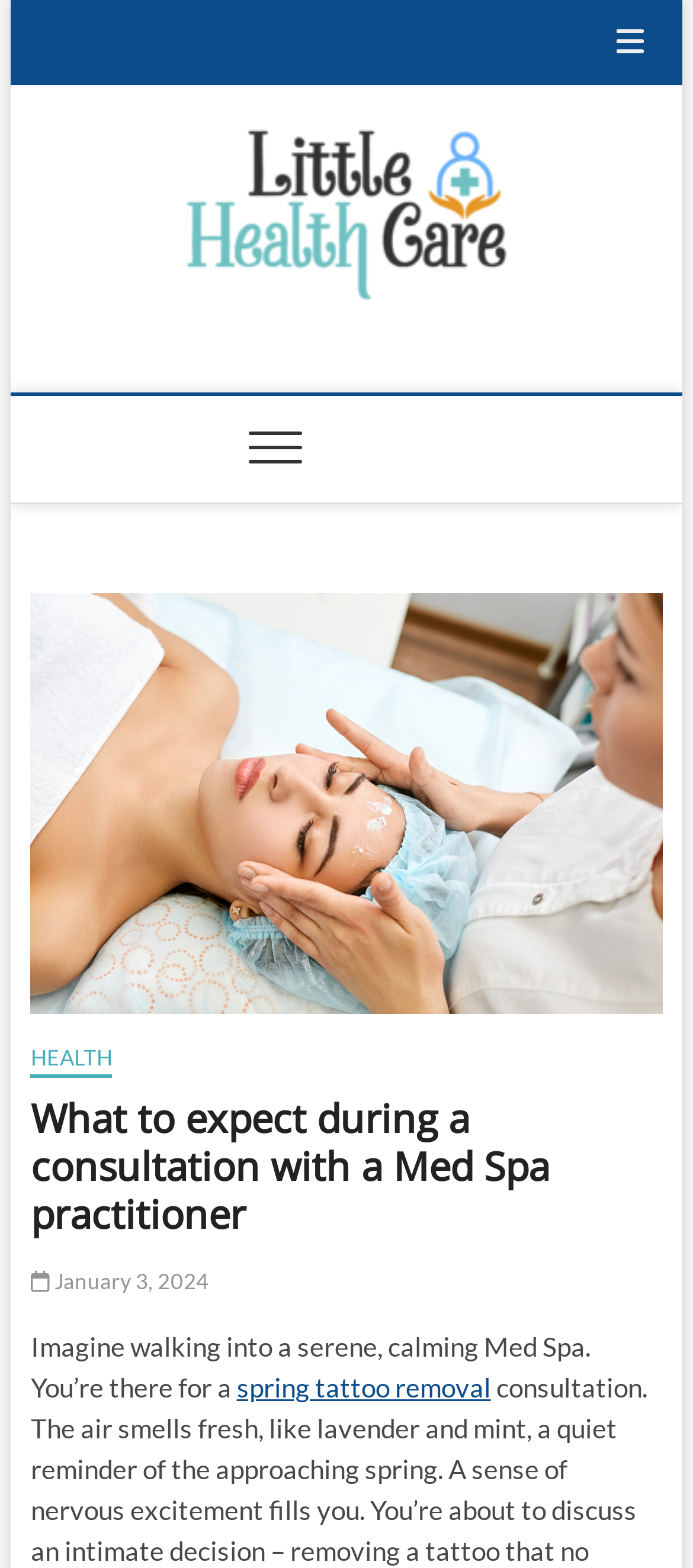Using the webpage screenshot, find the UI element described by Health. Provide the bounding box coordinates in the format (top-left x, top-left y, bottom-right x, bottom-right y), ensuring all values are floating point numbers between 0 and 1.

[0.044, 0.666, 0.163, 0.687]